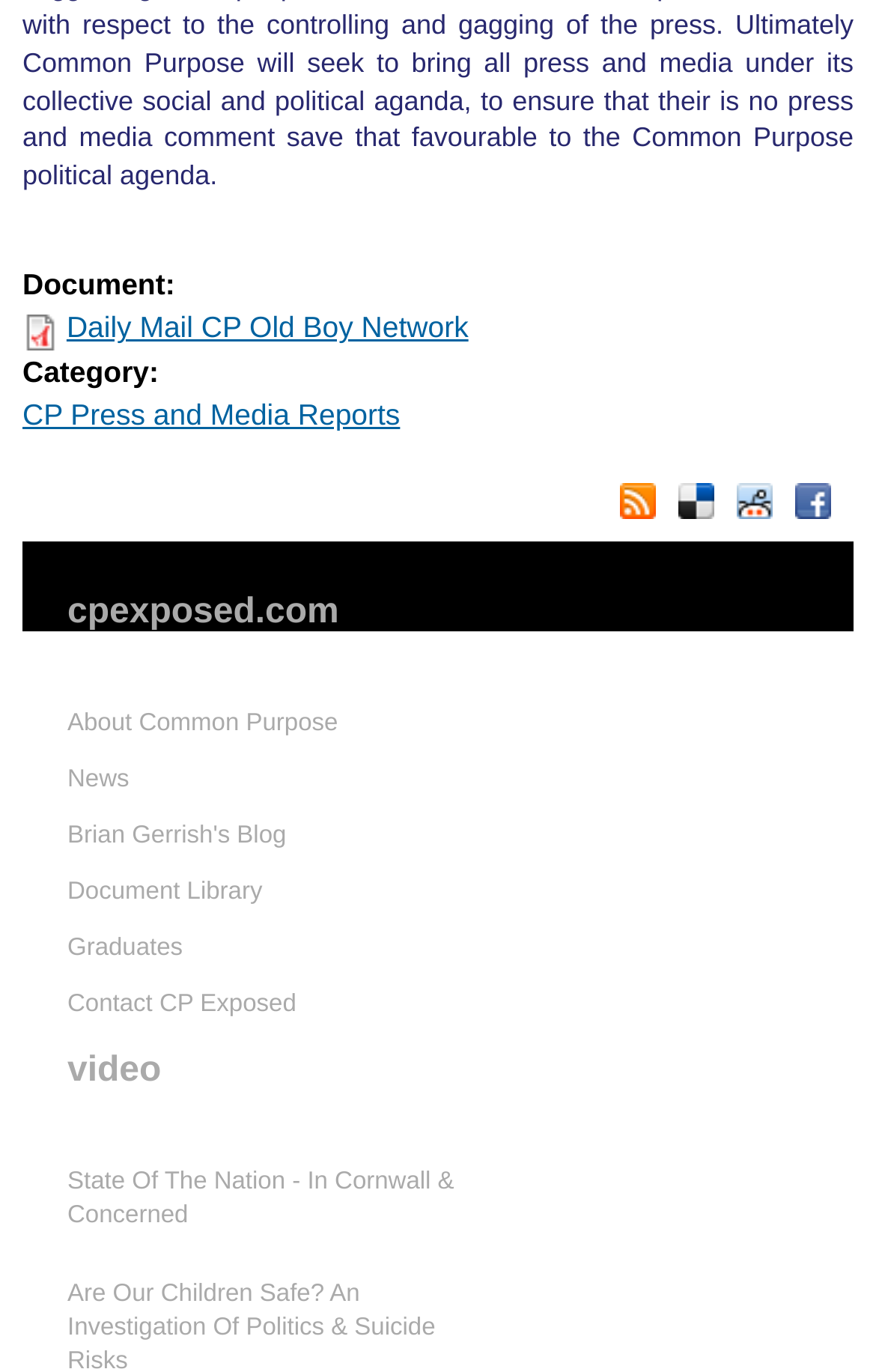Bounding box coordinates are specified in the format (top-left x, top-left y, bottom-right x, bottom-right y). All values are floating point numbers bounded between 0 and 1. Please provide the bounding box coordinate of the region this sentence describes: News

[0.077, 0.558, 0.147, 0.578]